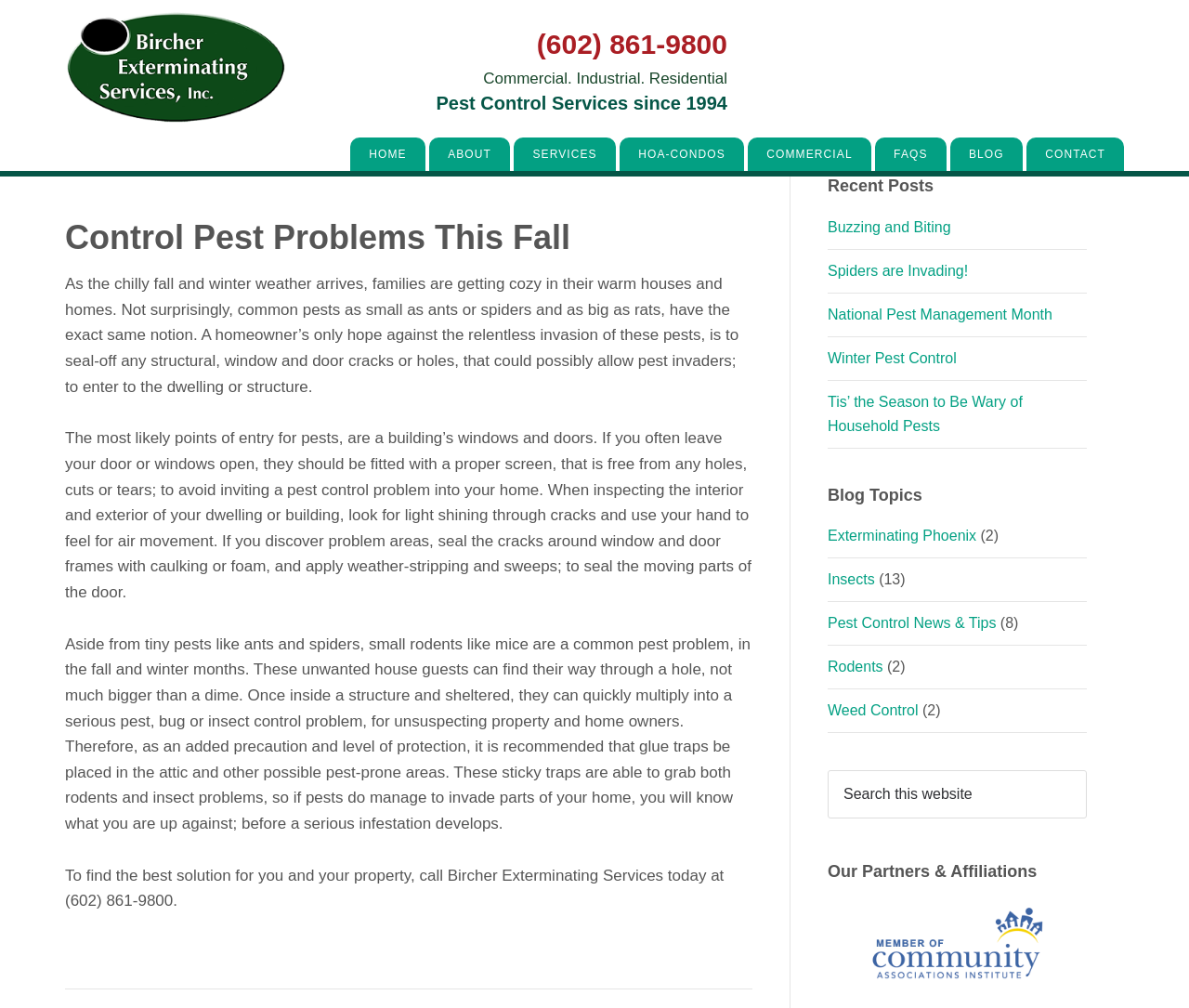Find the bounding box coordinates of the clickable area that will achieve the following instruction: "Contact Bircher Exterminating".

[0.863, 0.136, 0.945, 0.169]